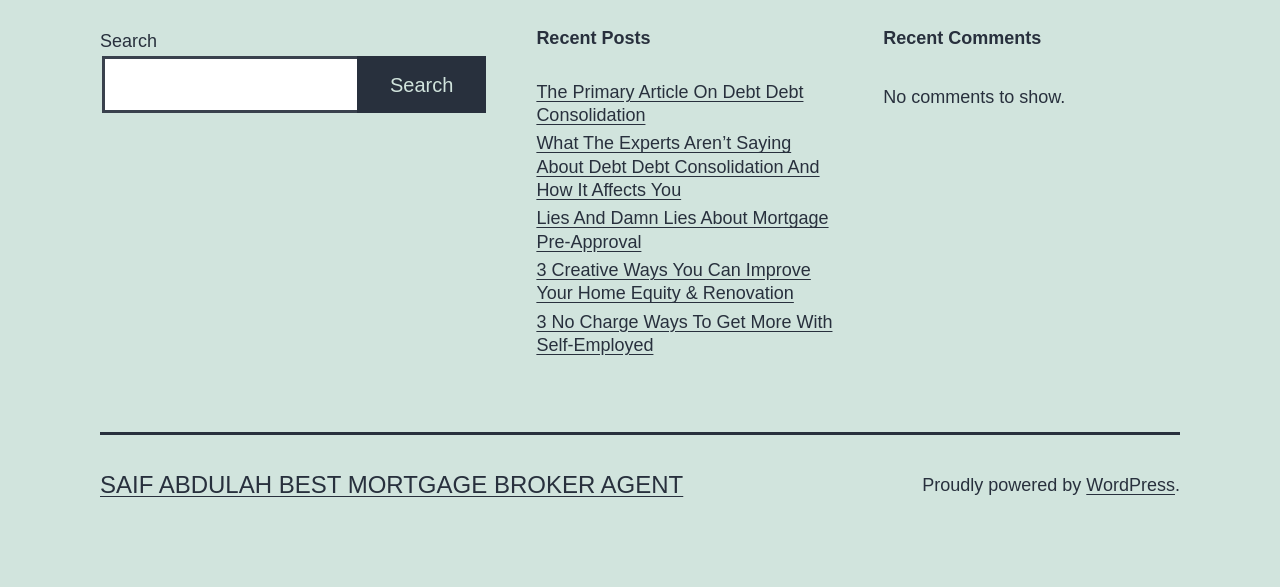From the element description: "Search", extract the bounding box coordinates of the UI element. The coordinates should be expressed as four float numbers between 0 and 1, in the order [left, top, right, bottom].

[0.279, 0.096, 0.38, 0.192]